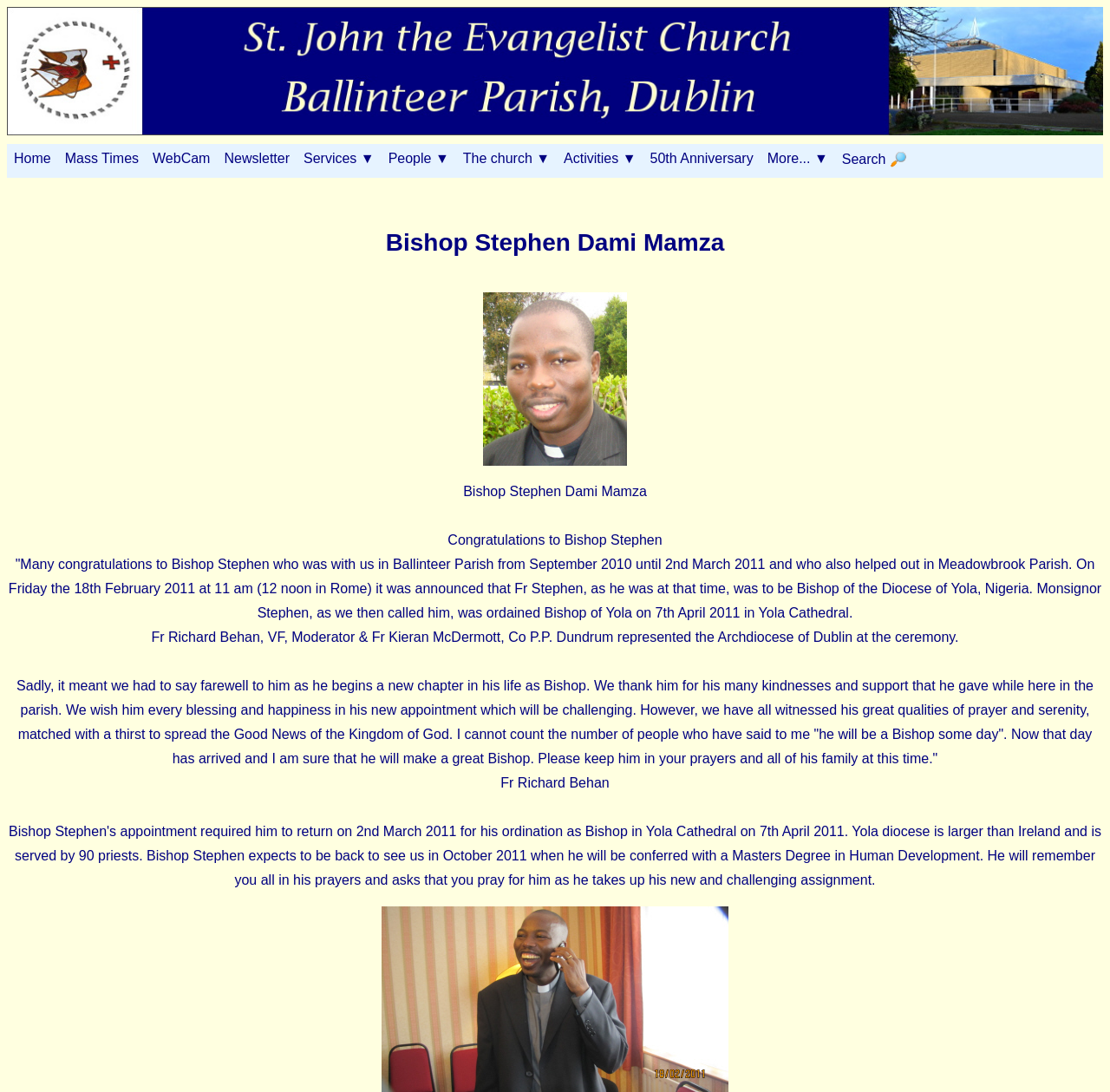Respond with a single word or phrase to the following question:
What is the theme of the webpage?

Bishop Stephen's biography